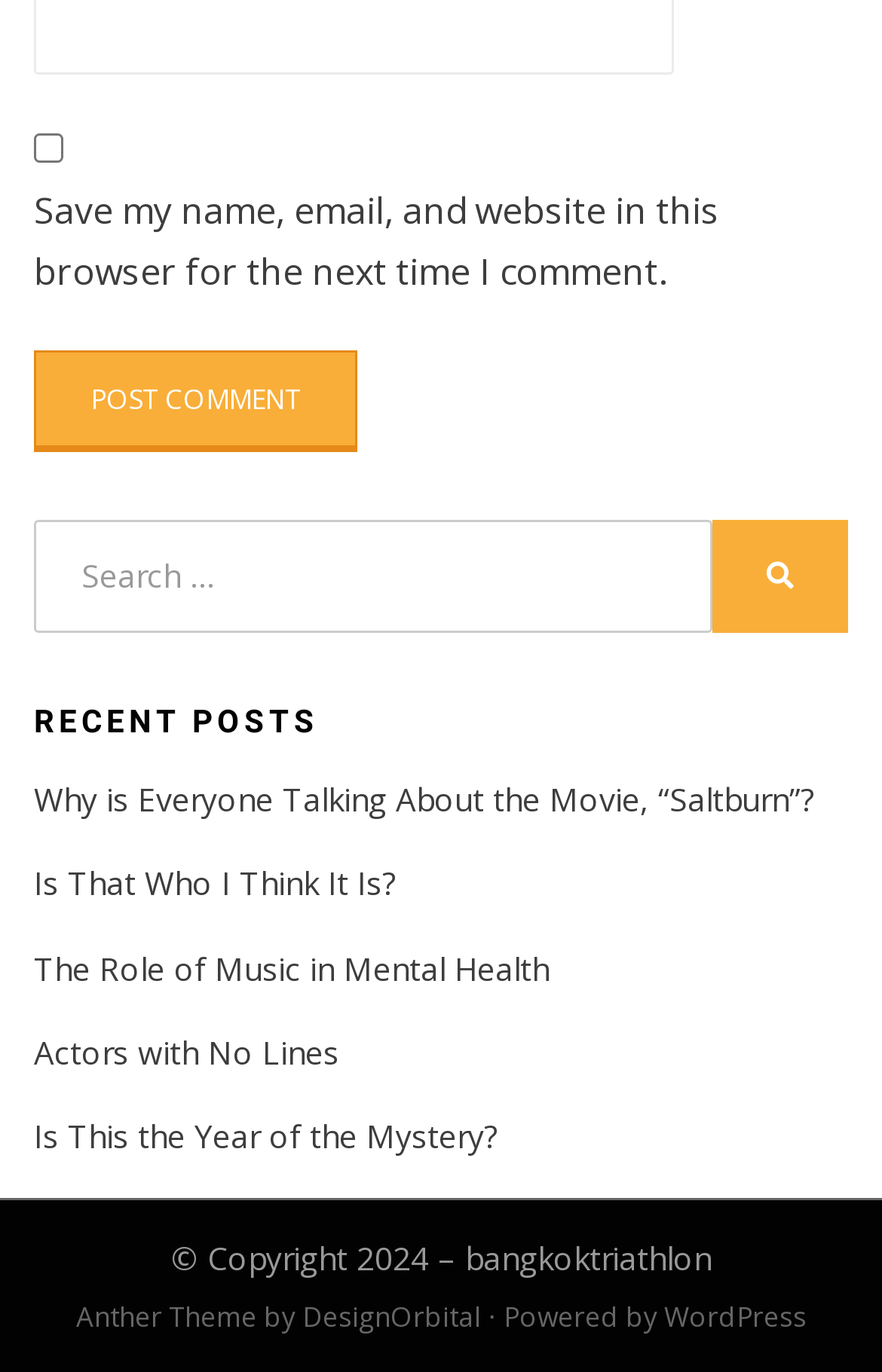Determine the bounding box coordinates of the element that should be clicked to execute the following command: "Visit the website of bangkoktriathlon".

[0.527, 0.901, 0.806, 0.932]